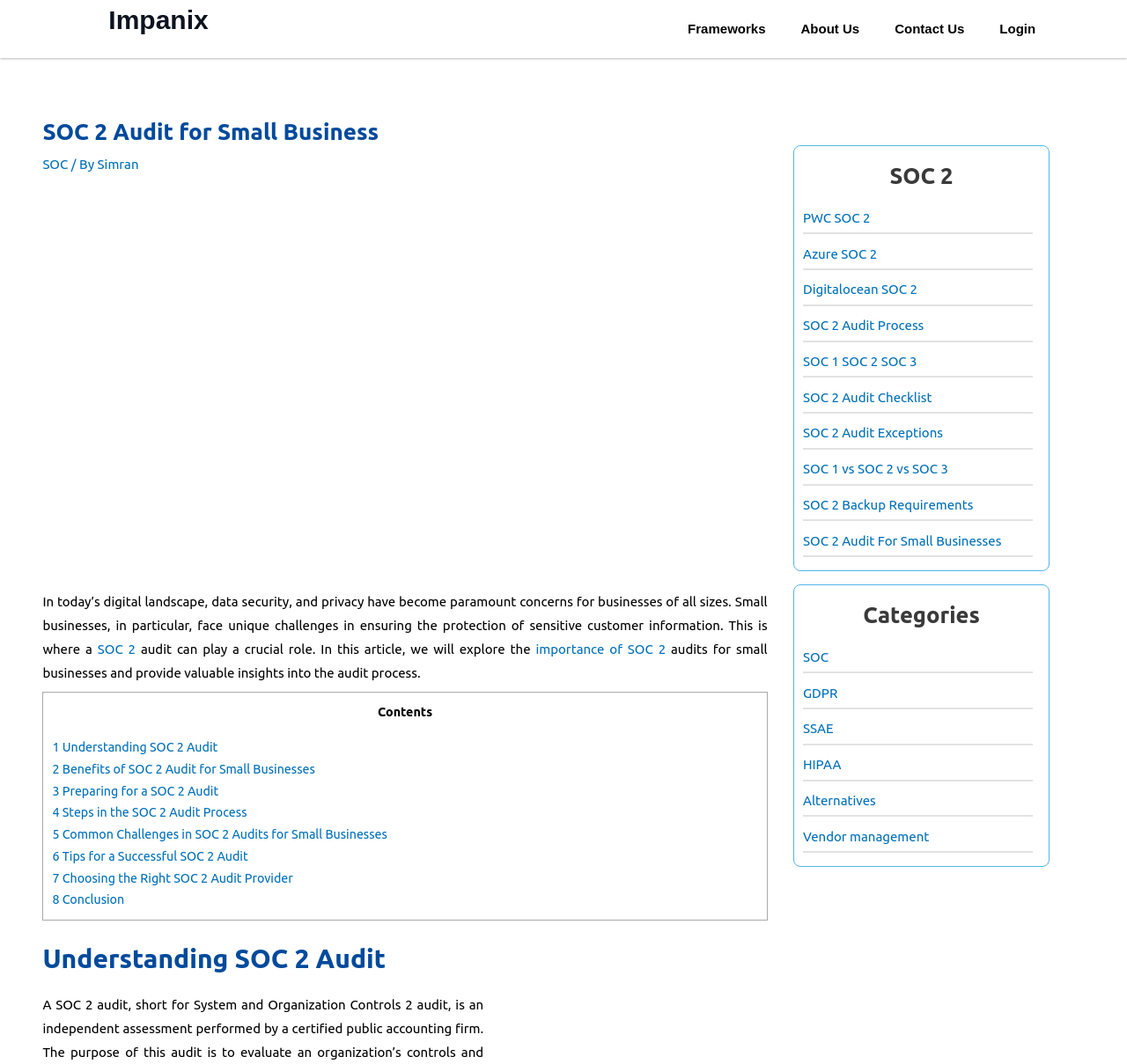What is the last topic discussed in the article?
Answer the question based on the image using a single word or a brief phrase.

Conclusion